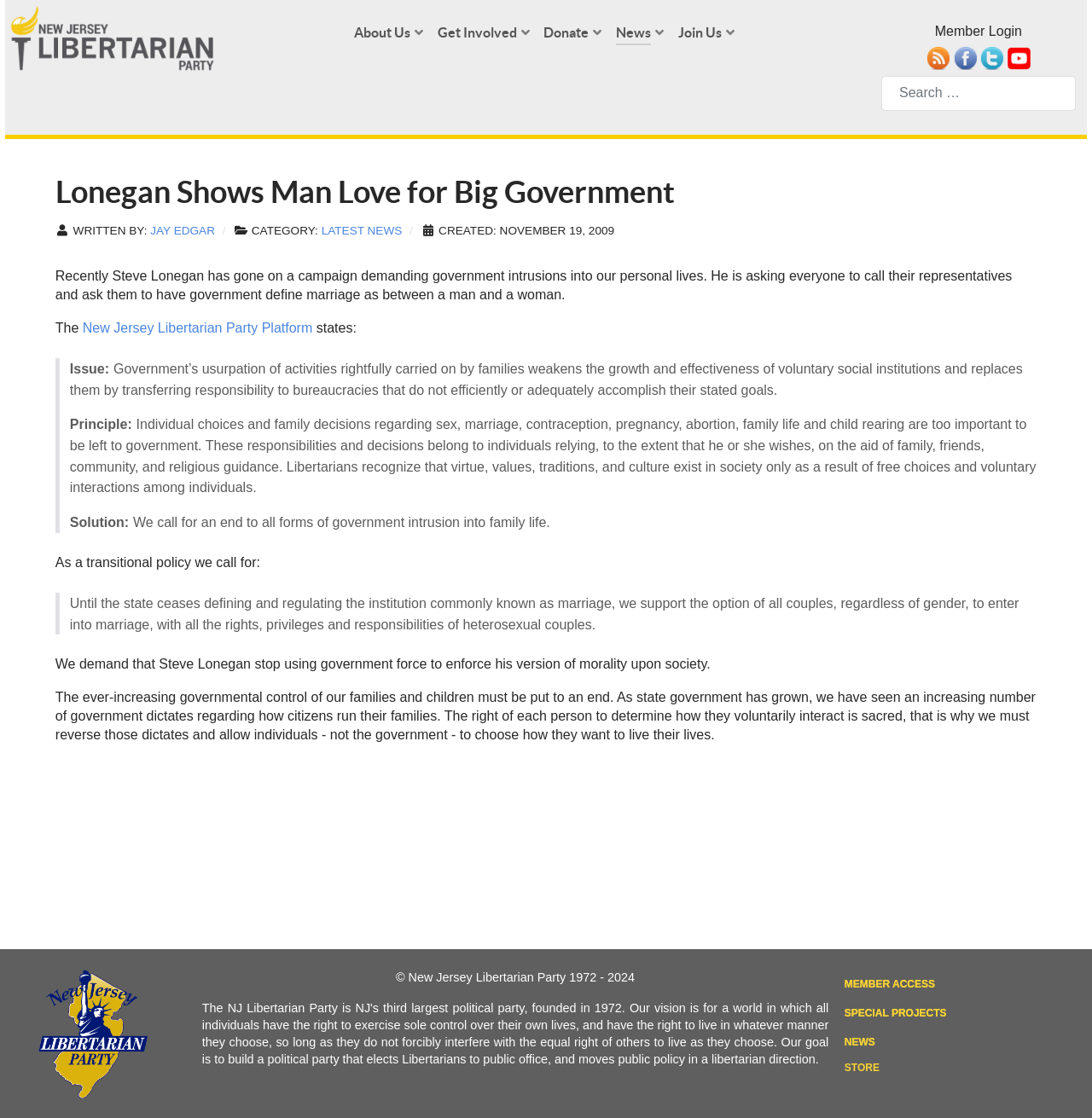What is the purpose of the webpage according to the content?
Using the image, elaborate on the answer with as much detail as possible.

I found the answer by reading the static text content on the webpage. The webpage is opposing Steve Lonegan's campaign demanding government intrusions into personal lives and asking everyone to call their representatives to define marriage as between a man and a woman.